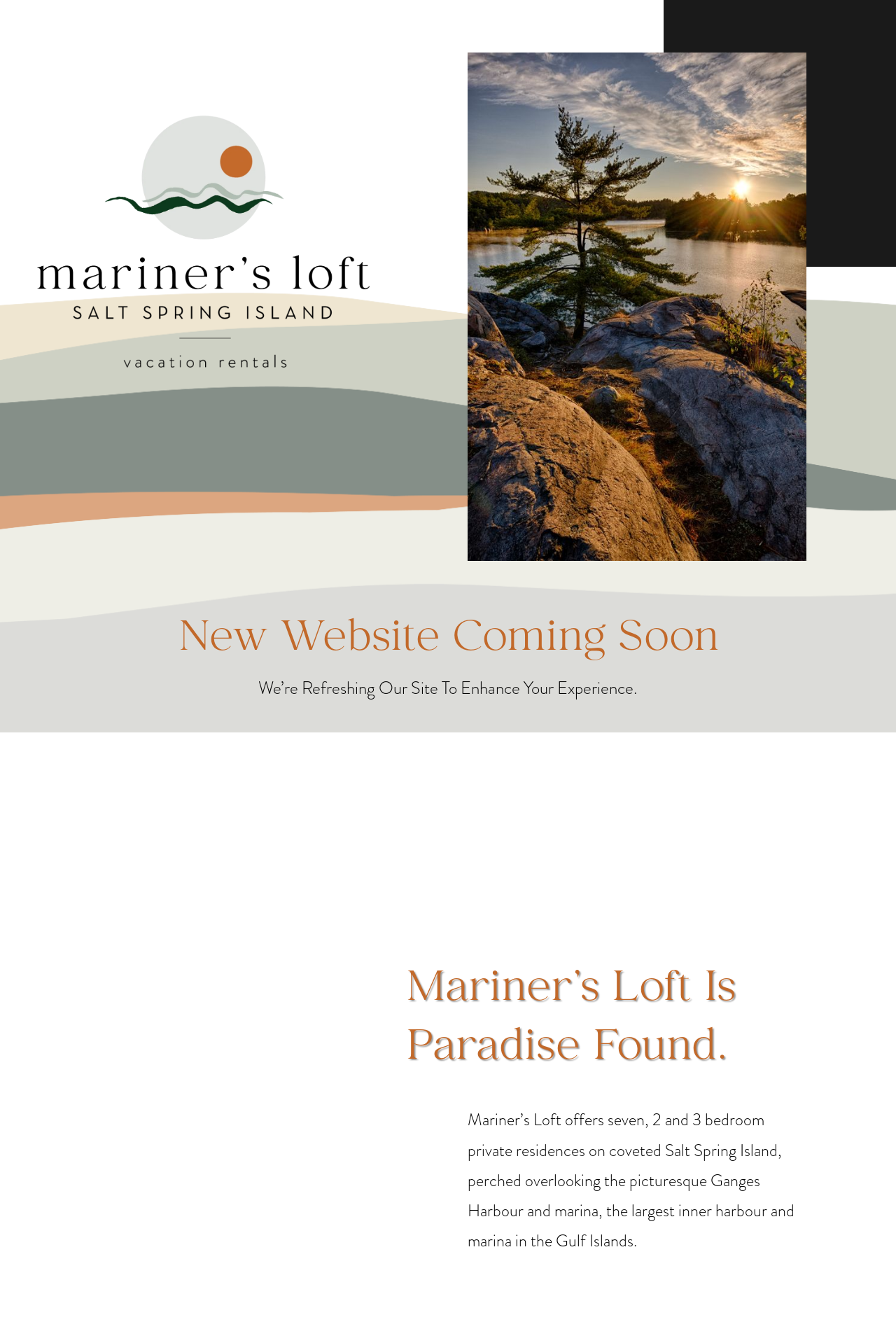Create an elaborate caption for the webpage.

The webpage is about Mariner's Loft, a residential development on Salt Spring Island. At the top, there are two images, one on the left and one on the right, which likely showcase the property's scenic views. Below these images, a prominent heading announces that a new website is coming soon. 

Underneath this heading, a brief message informs visitors that the site is being refreshed to enhance their experience. To the left of this message, there is another image, which might be a logo or a decorative element. 

Further down, a second heading proclaims that Mariner's Loft is a paradise found. Below this heading, a paragraph provides more information about the development, stating that it offers seven private residences with 2 and 3 bedrooms, situated on Salt Spring Island with a picturesque view of Ganges Harbour and marina.